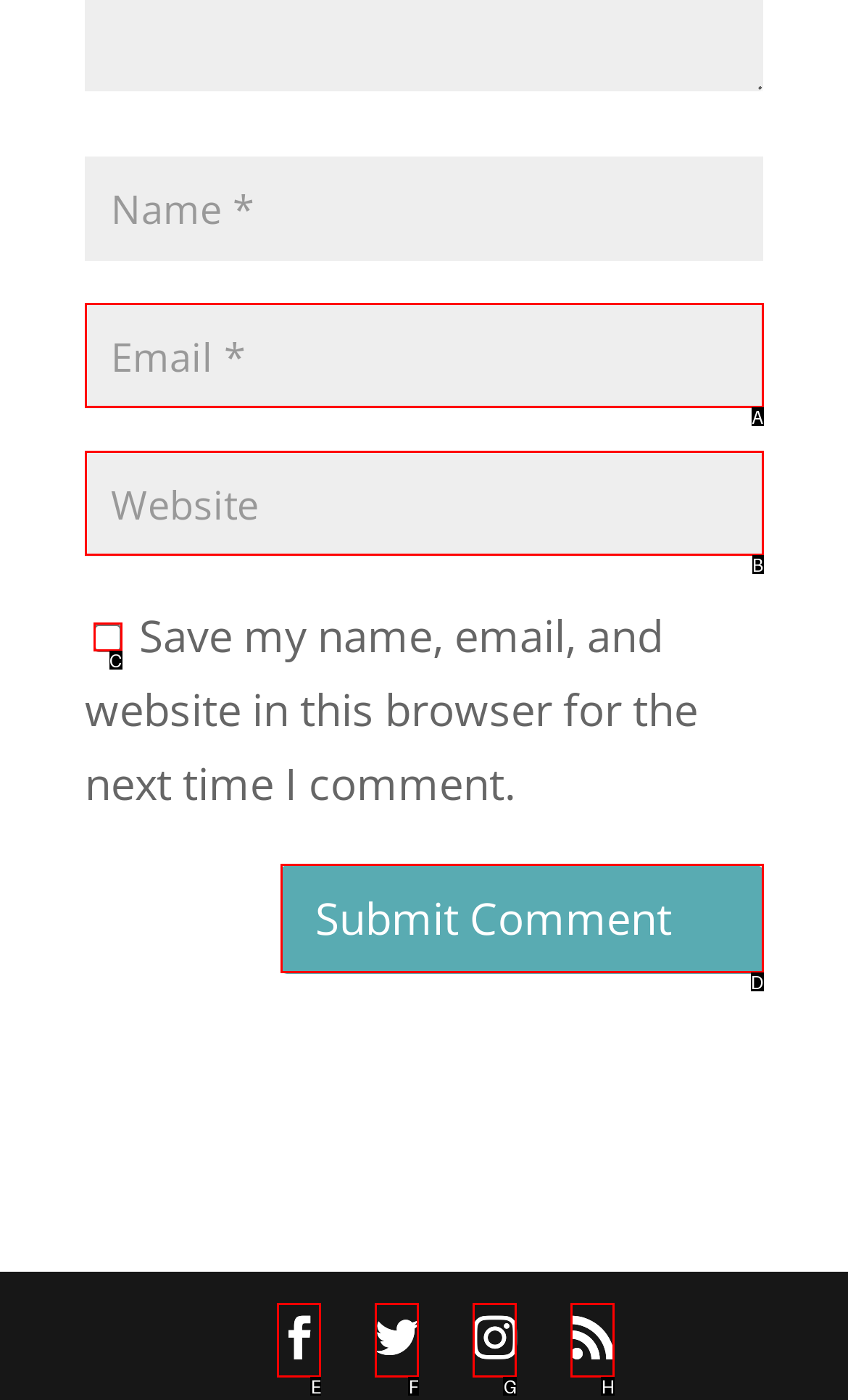Identify the HTML element that corresponds to the following description: input value="Email *" aria-describedby="email-notes" name="email". Provide the letter of the correct option from the presented choices.

A